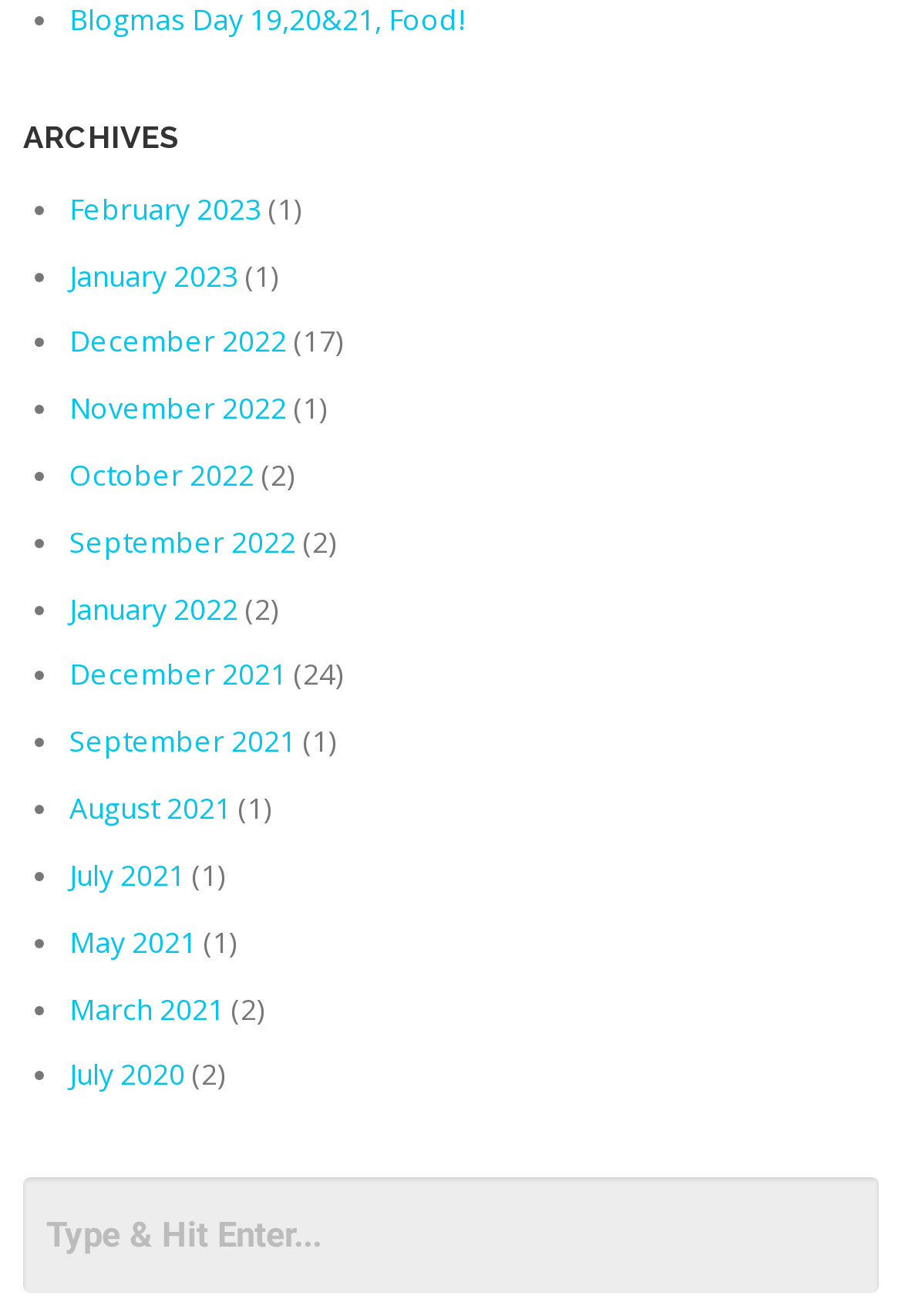What is the title of the first blog post?
Using the image, answer in one word or phrase.

Blogmas Day 19,20&21, Food!